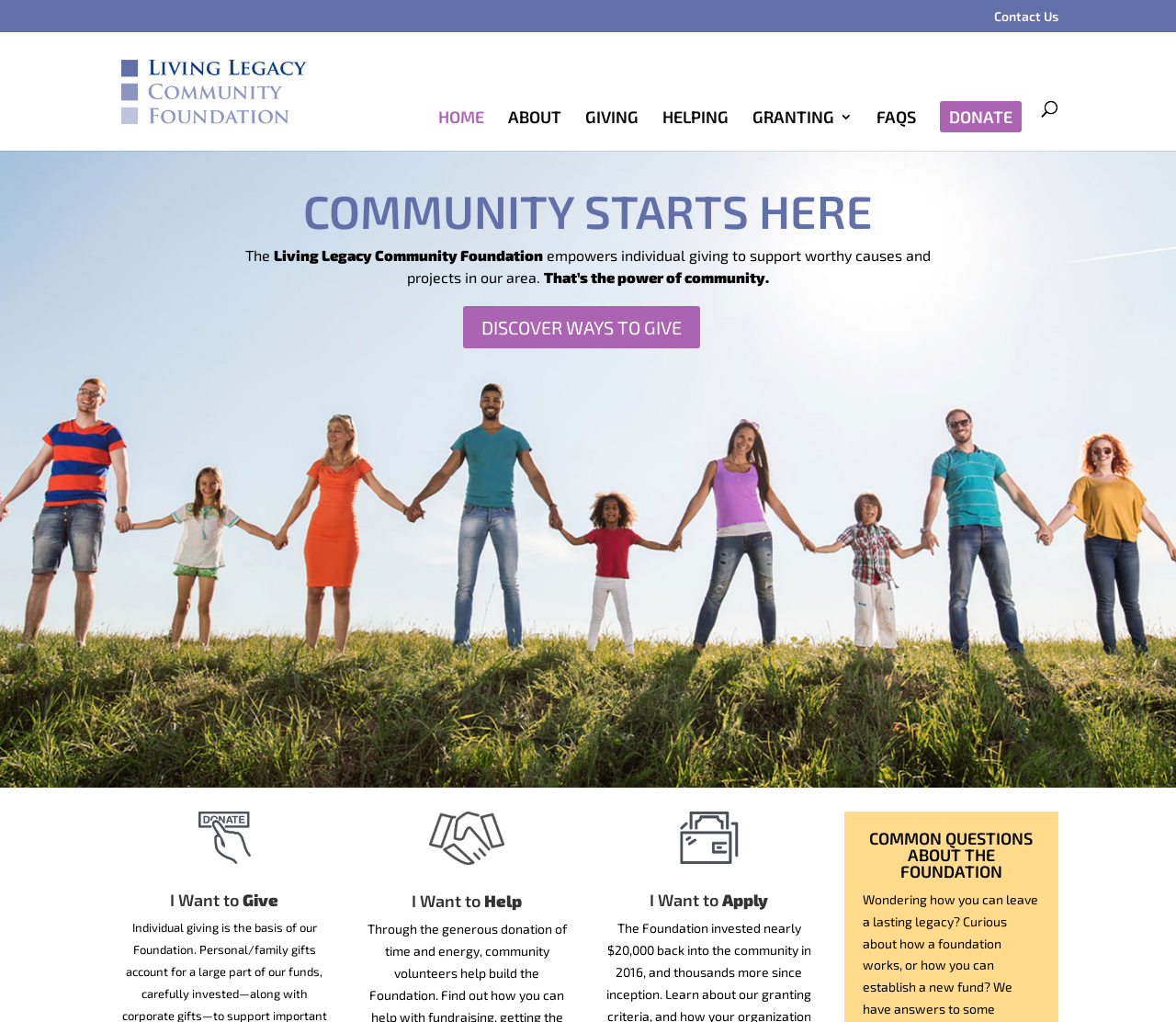How many ways can I interact with the foundation?
Please answer the question as detailed as possible based on the image.

I found the answer by looking at the bottom section of the webpage. There are three headings: 'I Want to Give', 'I Want to Help', and 'I Want to Apply'. This suggests that there are three ways to interact with the foundation.